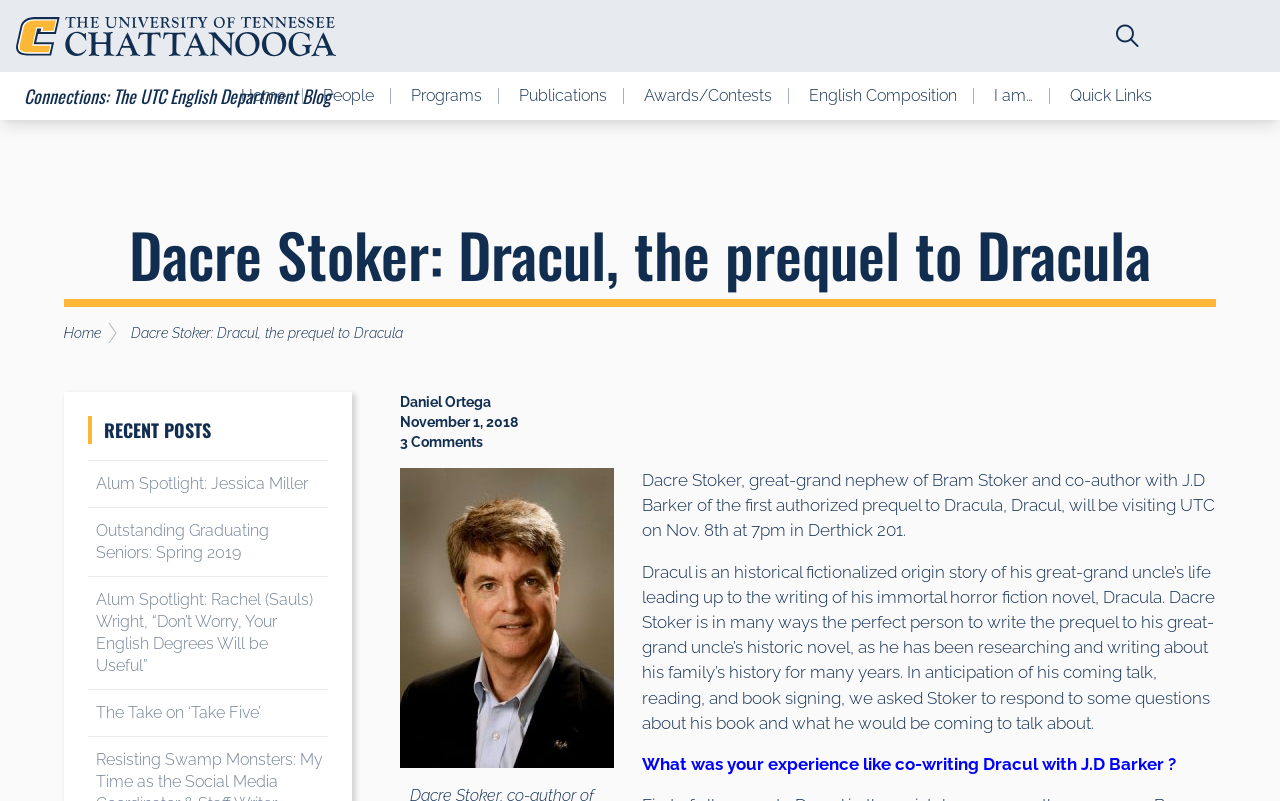Please determine the bounding box coordinates for the element that should be clicked to follow these instructions: "Search for something".

None